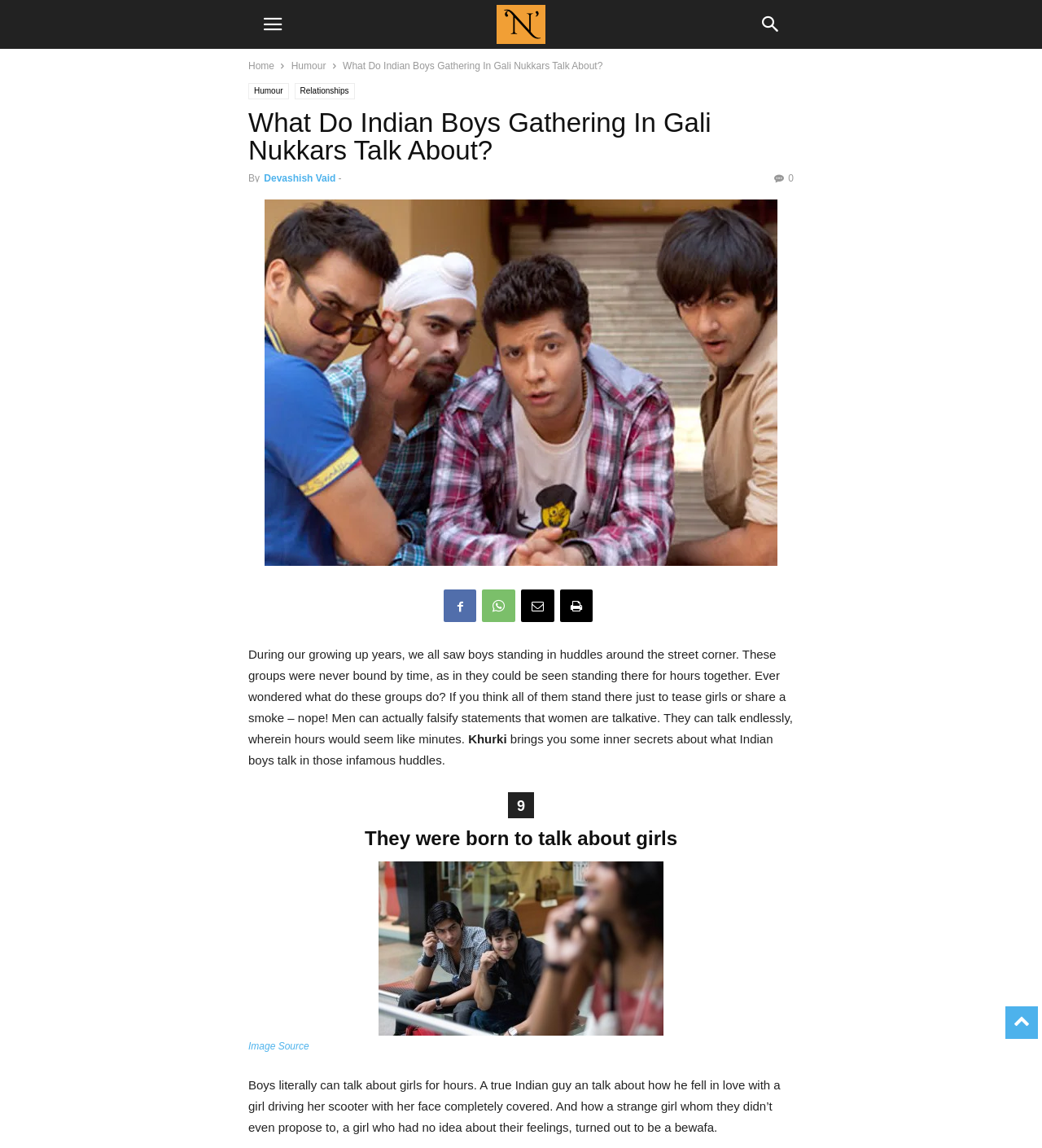Determine the bounding box coordinates of the clickable element to complete this instruction: "Click the 'search' button". Provide the coordinates in the format of four float numbers between 0 and 1, [left, top, right, bottom].

[0.716, 0.0, 0.764, 0.043]